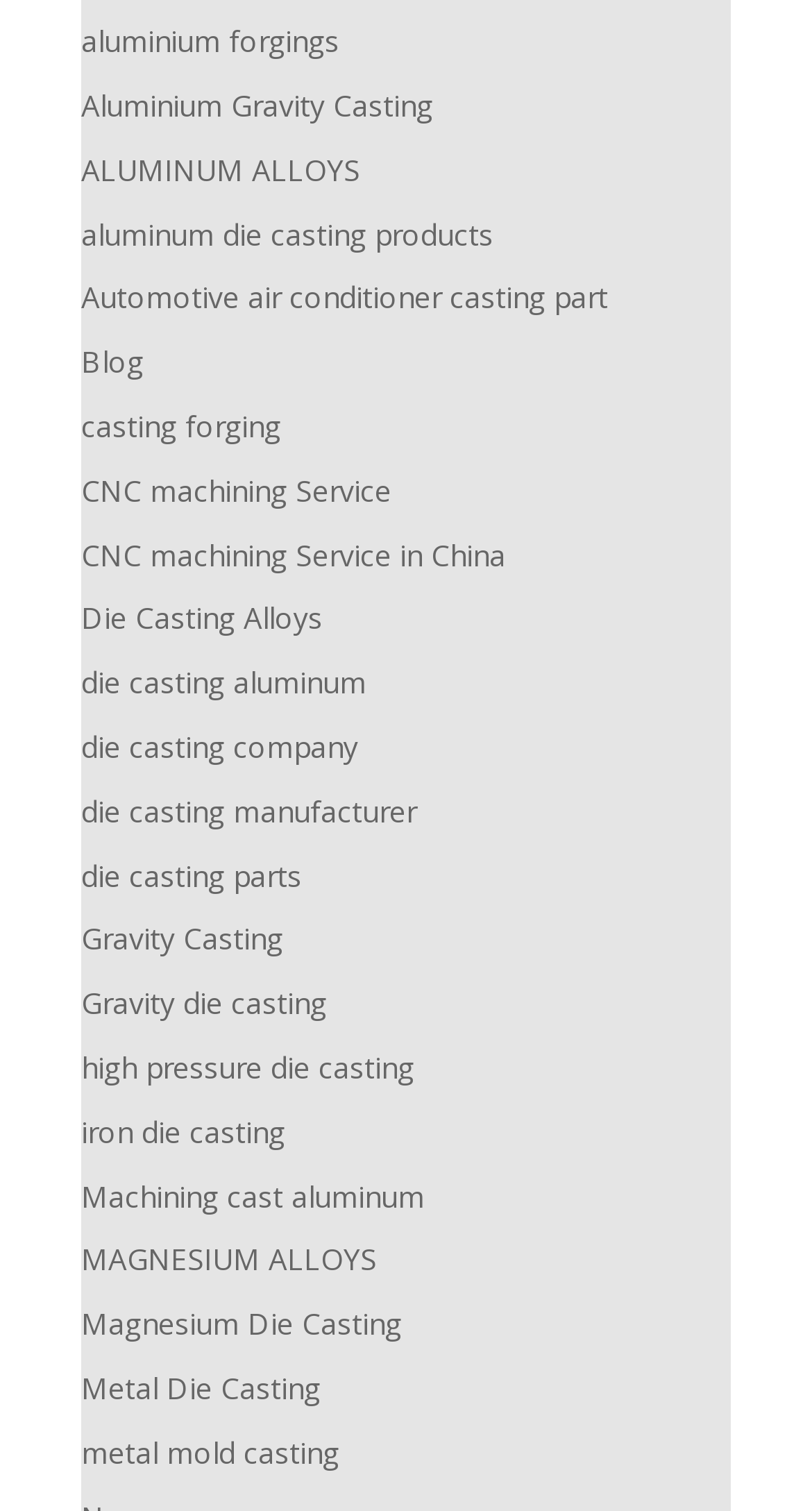Give a one-word or short phrase answer to the question: 
What is the purpose of the 'CNC machining Service' link?

To provide machining services